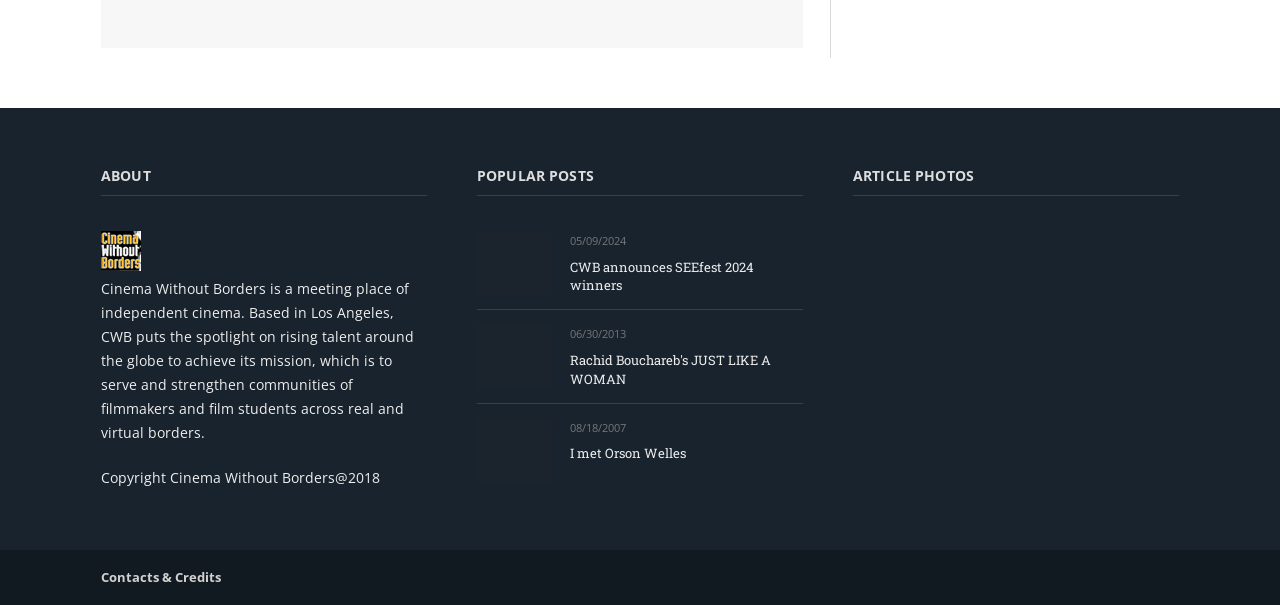Please find the bounding box coordinates of the element that you should click to achieve the following instruction: "read about Rachid Bouchareb's JUST LIKE A WOMAN". The coordinates should be presented as four float numbers between 0 and 1: [left, top, right, bottom].

[0.373, 0.536, 0.431, 0.644]